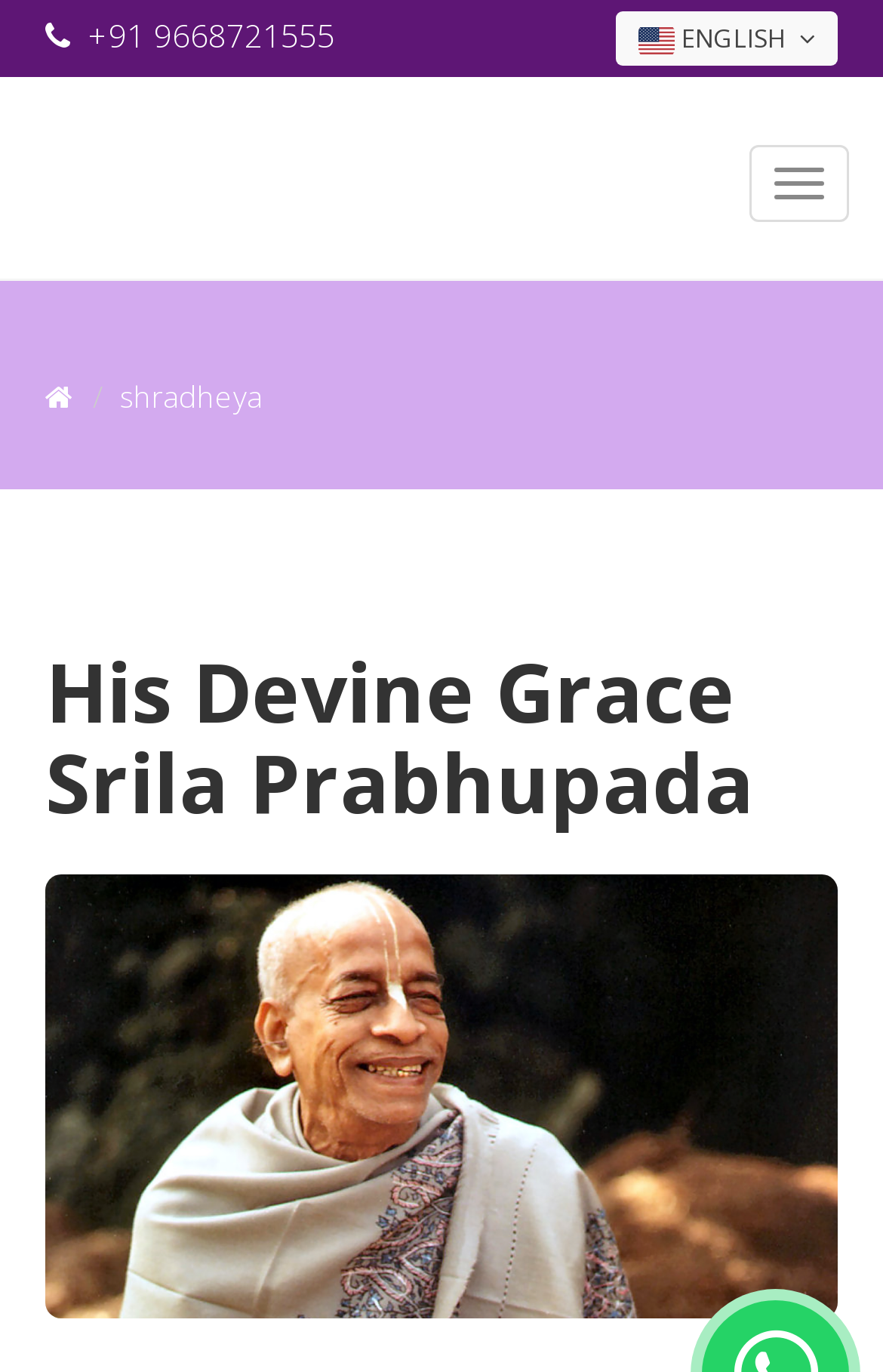Extract the bounding box for the UI element that matches this description: "+91 9668721555".

[0.1, 0.01, 0.379, 0.041]